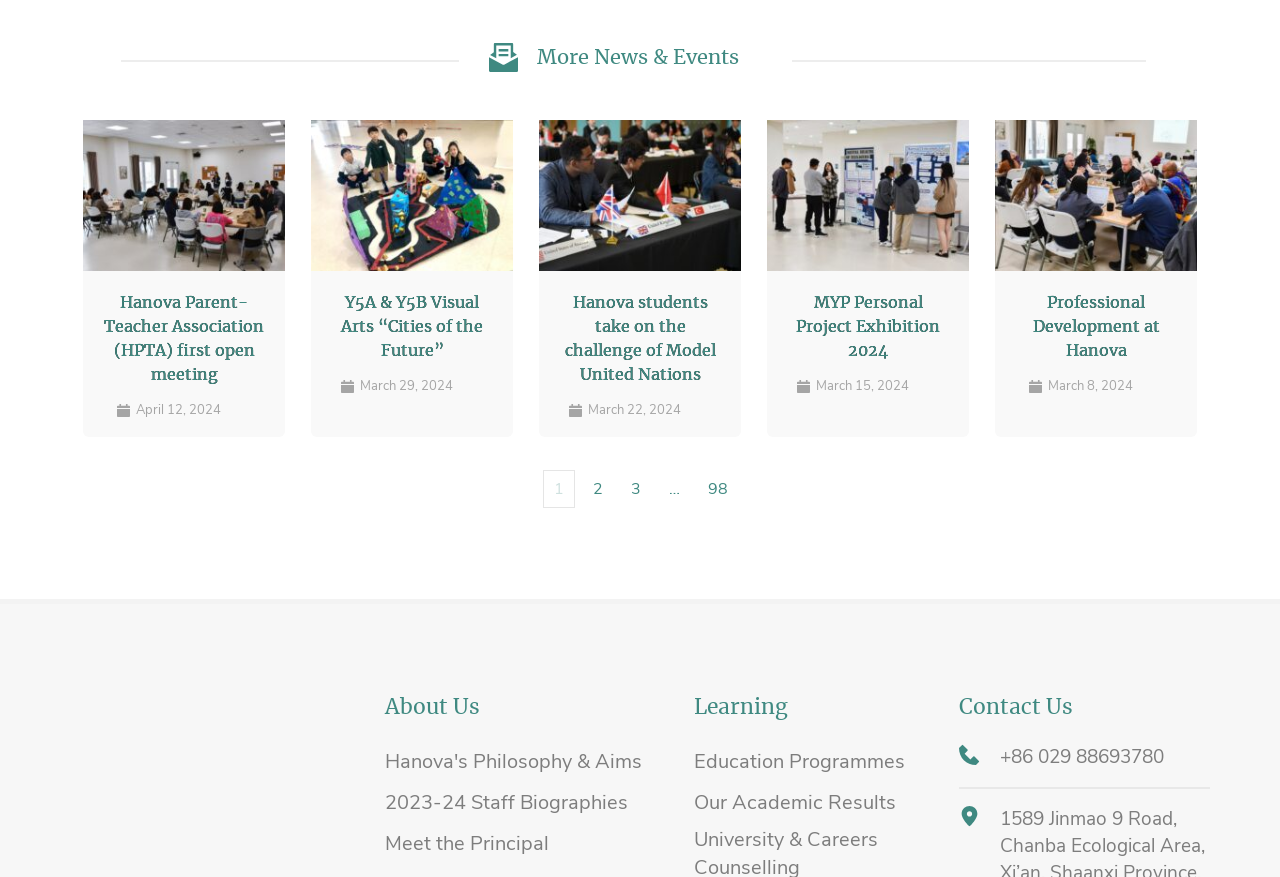What is the date of the 'MYP Personal Project Exhibition 2024' event?
Refer to the image and provide a one-word or short phrase answer.

March 15, 2024